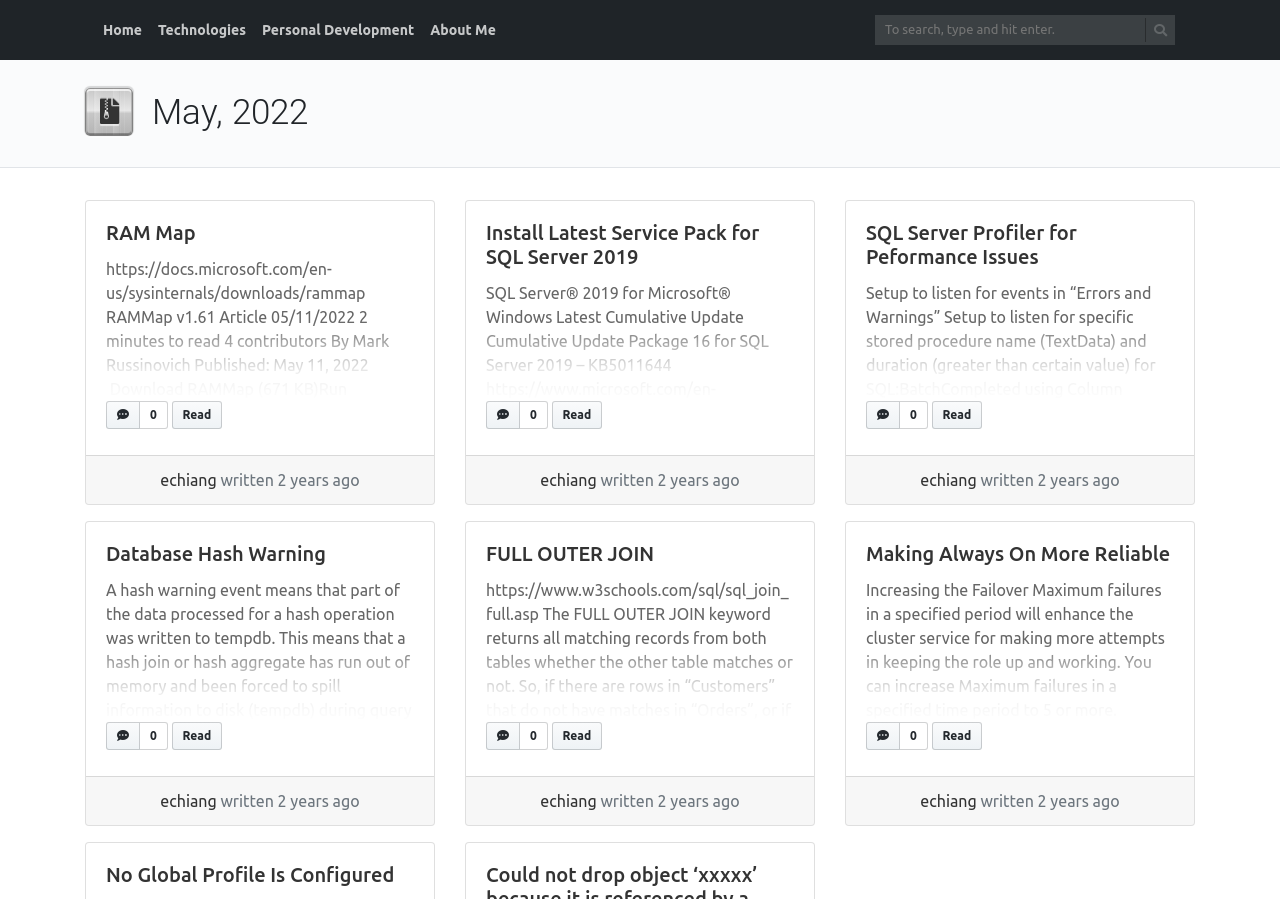Please provide a comprehensive response to the question based on the details in the image: How many articles are displayed on the webpage?

There are five articles displayed on the webpage, each with a heading, text, and links. The articles are arranged in a vertical layout and take up most of the webpage's content area.